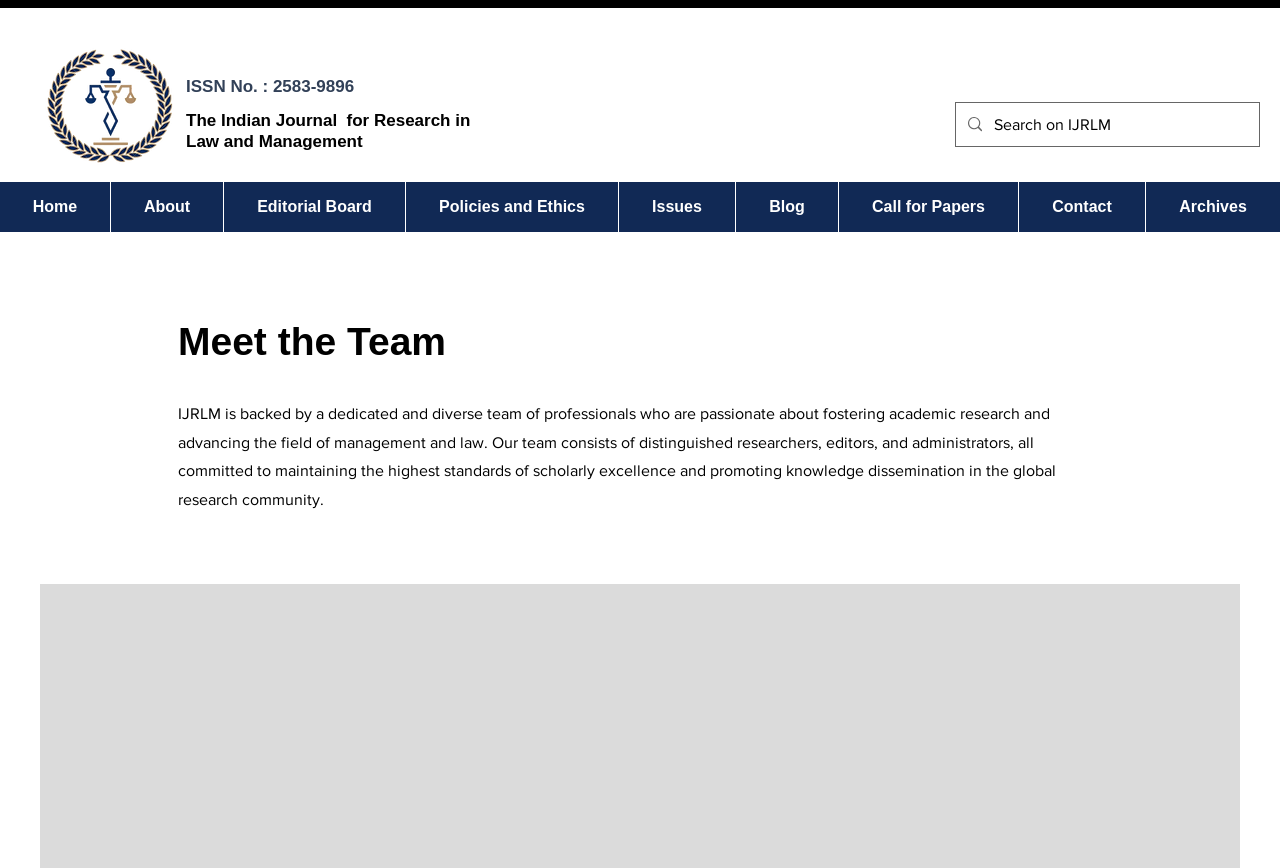Determine the bounding box coordinates of the UI element that matches the following description: "Policies and Ethics". The coordinates should be four float numbers between 0 and 1 in the format [left, top, right, bottom].

[0.316, 0.21, 0.483, 0.267]